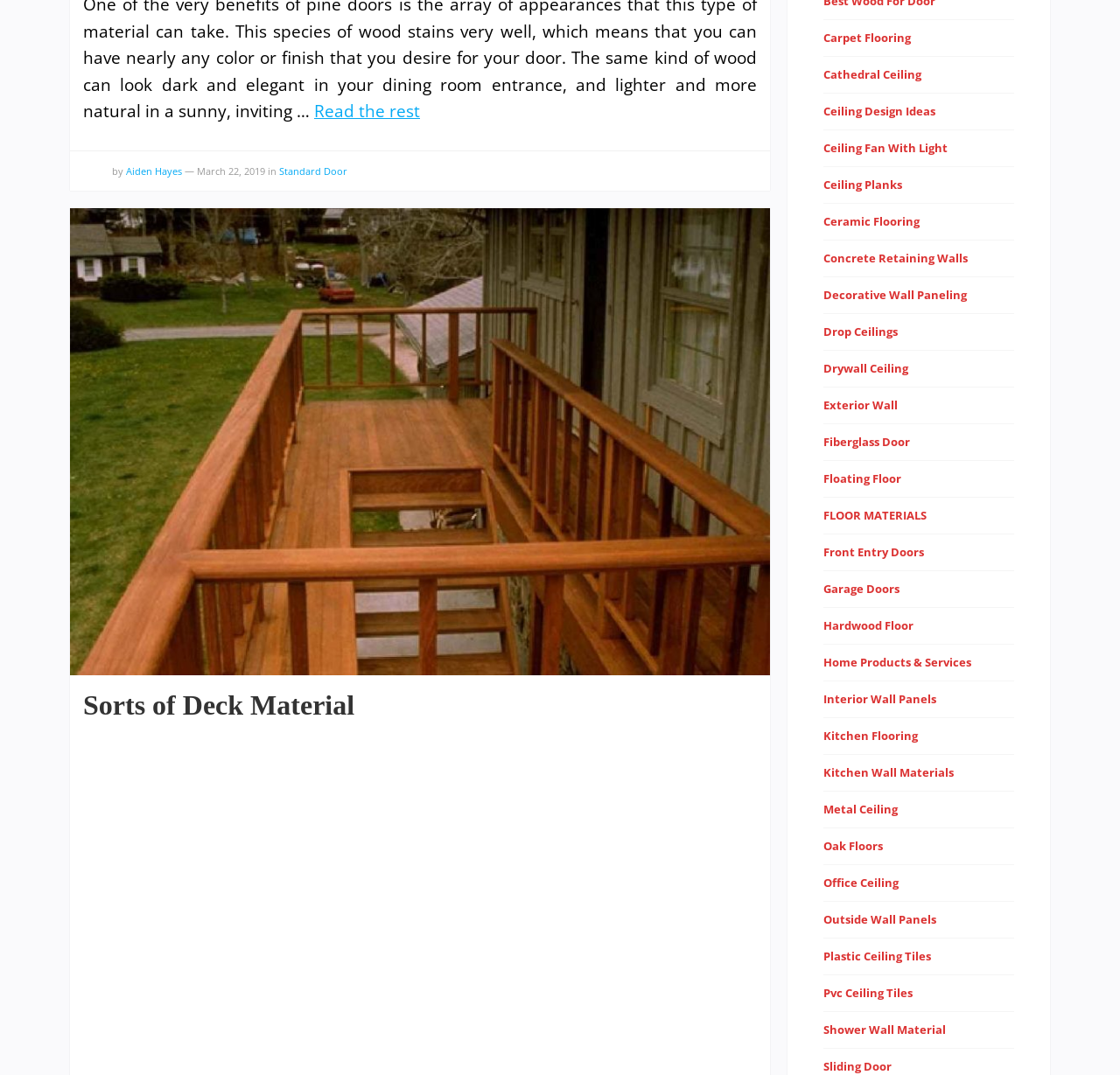Identify the bounding box for the UI element specified in this description: "Kitchen Flooring". The coordinates must be four float numbers between 0 and 1, formatted as [left, top, right, bottom].

[0.735, 0.677, 0.819, 0.692]